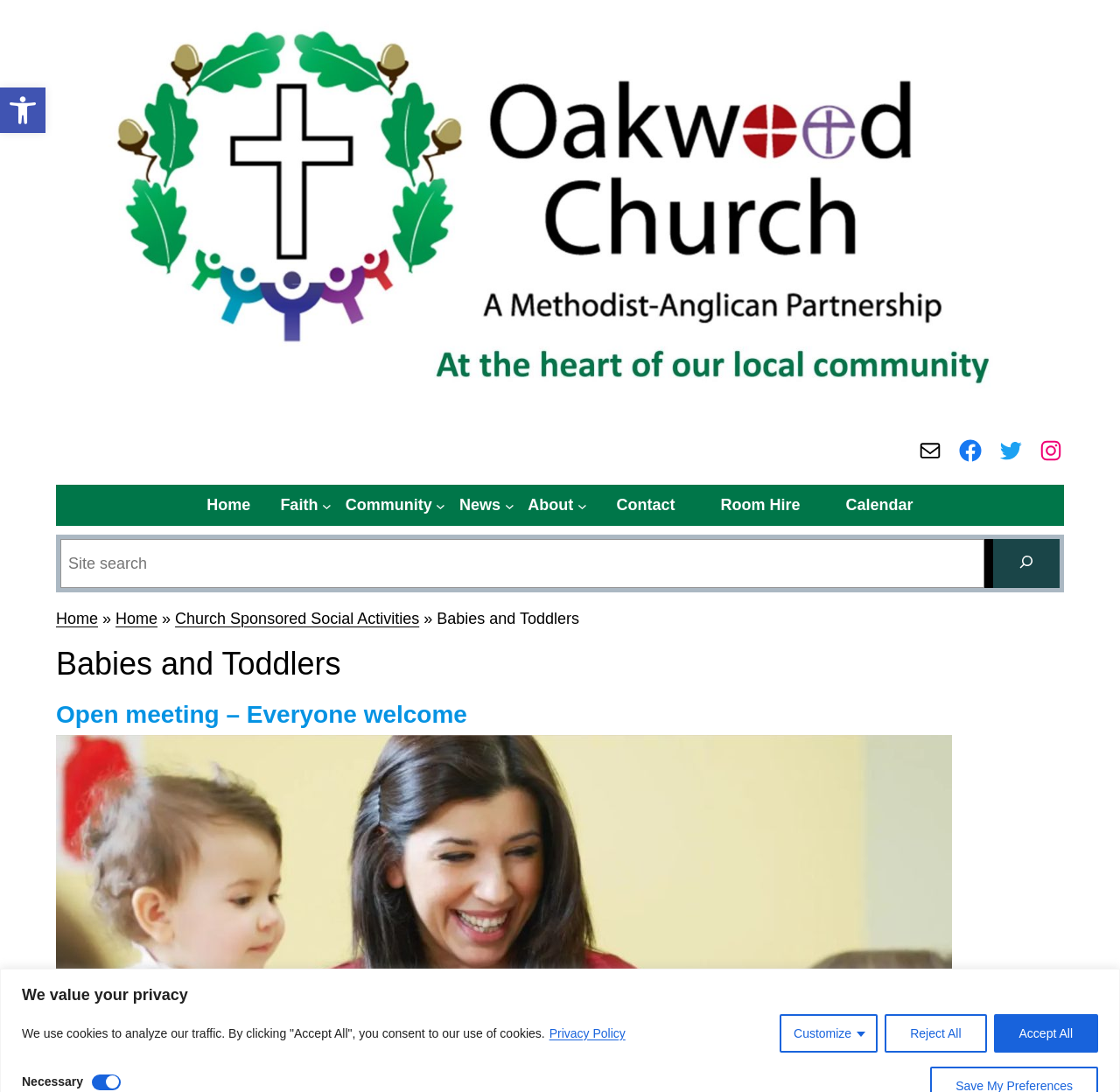Please find the bounding box coordinates in the format (top-left x, top-left y, bottom-right x, bottom-right y) for the given element description. Ensure the coordinates are floating point numbers between 0 and 1. Description: Chat Now

None